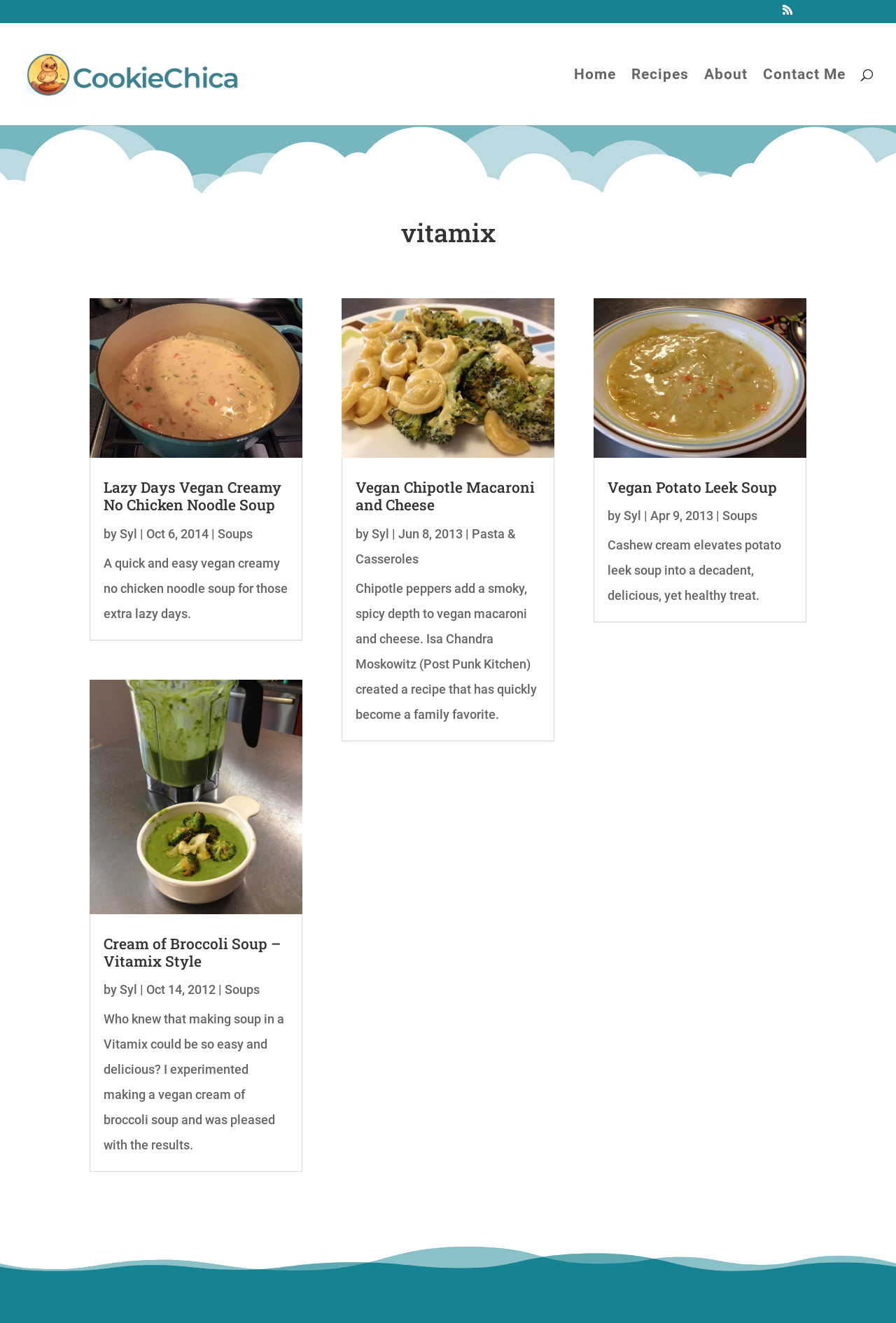Could you find the bounding box coordinates of the clickable area to complete this instruction: "Go to the Home page"?

[0.641, 0.052, 0.688, 0.094]